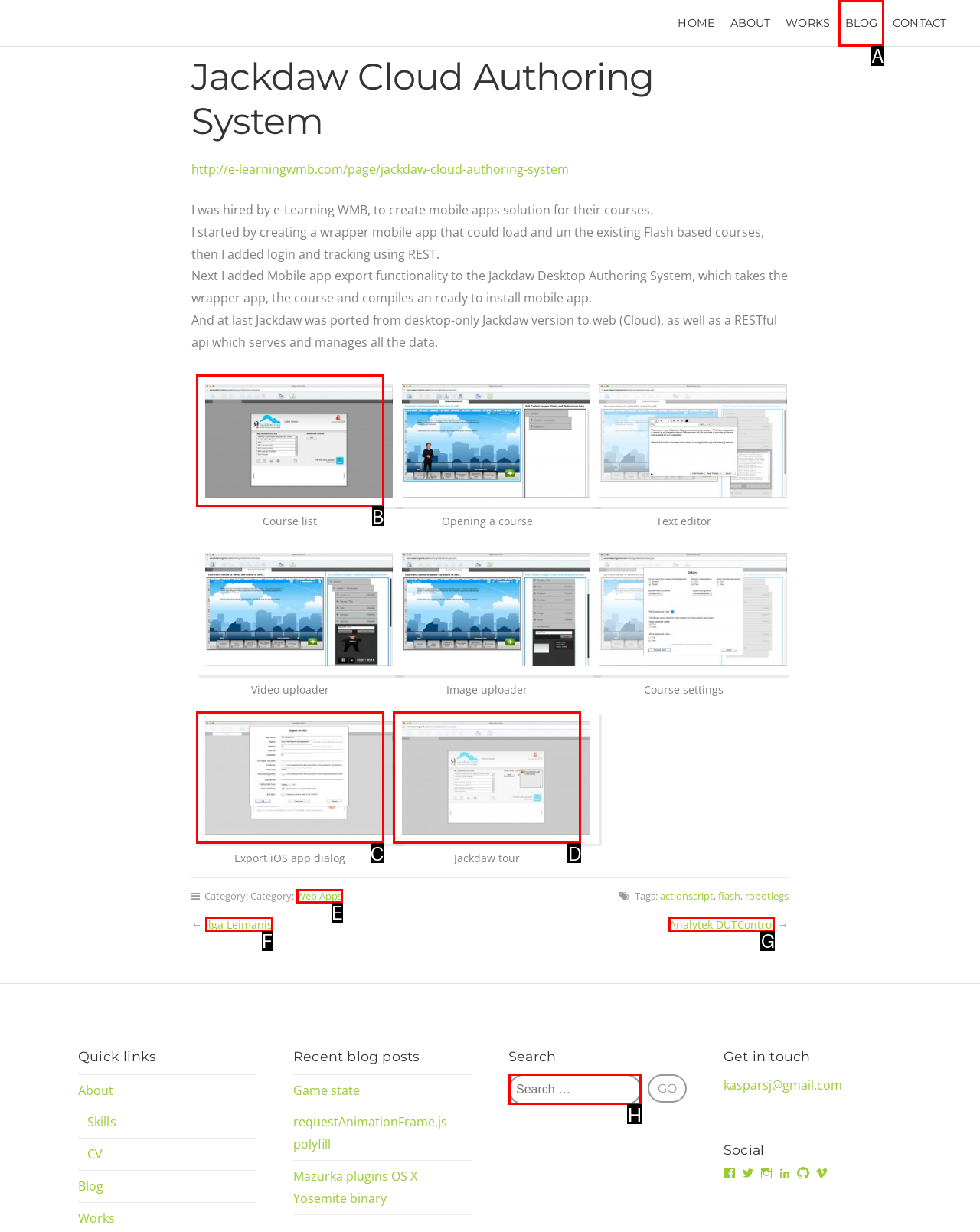Identify the HTML element that best matches the description: Web Apps. Provide your answer by selecting the corresponding letter from the given options.

E